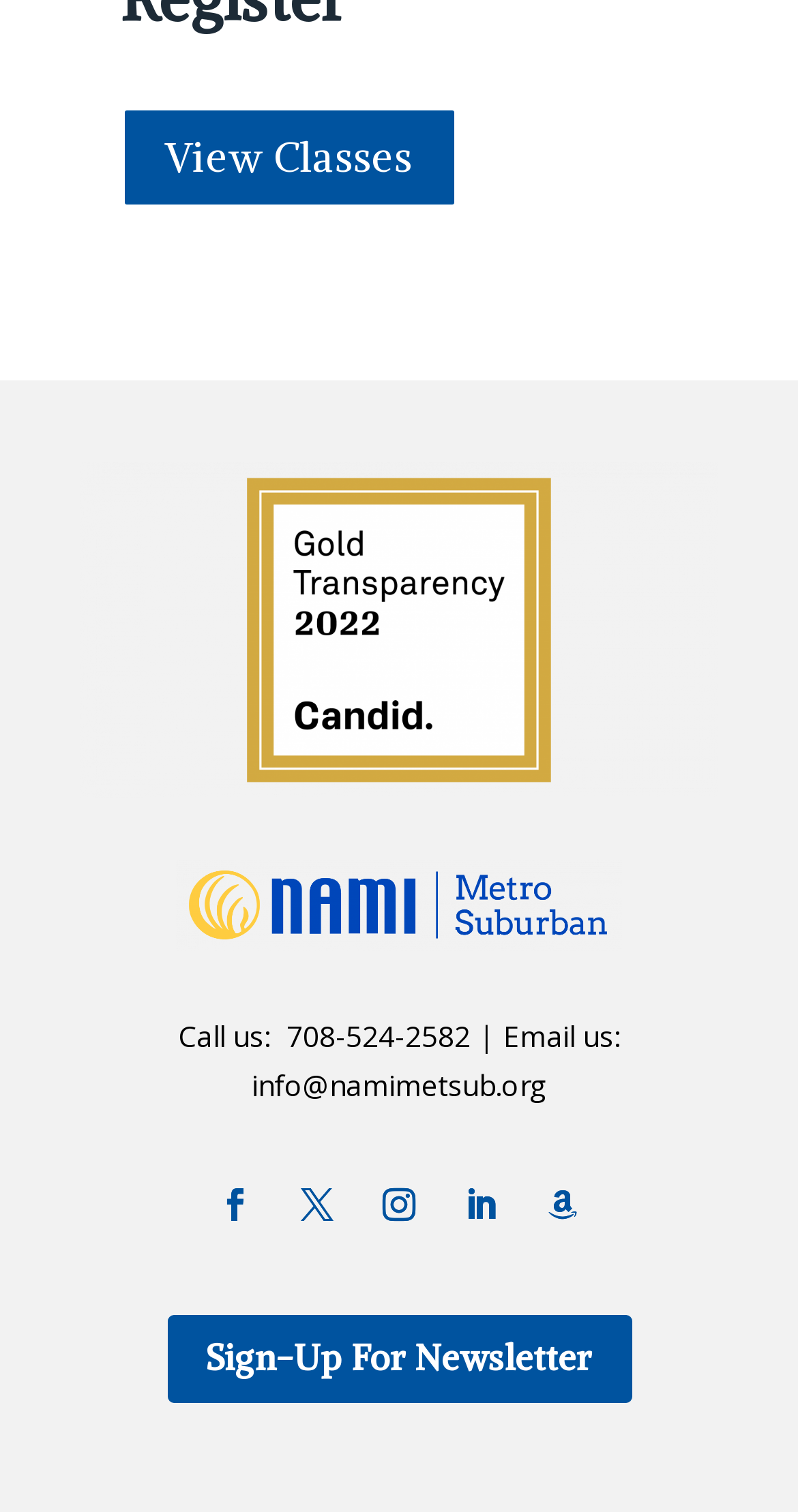Please find the bounding box for the following UI element description. Provide the coordinates in (top-left x, top-left y, bottom-right x, bottom-right y) format, with values between 0 and 1: Sign-Up For Newsletter

[0.209, 0.87, 0.791, 0.928]